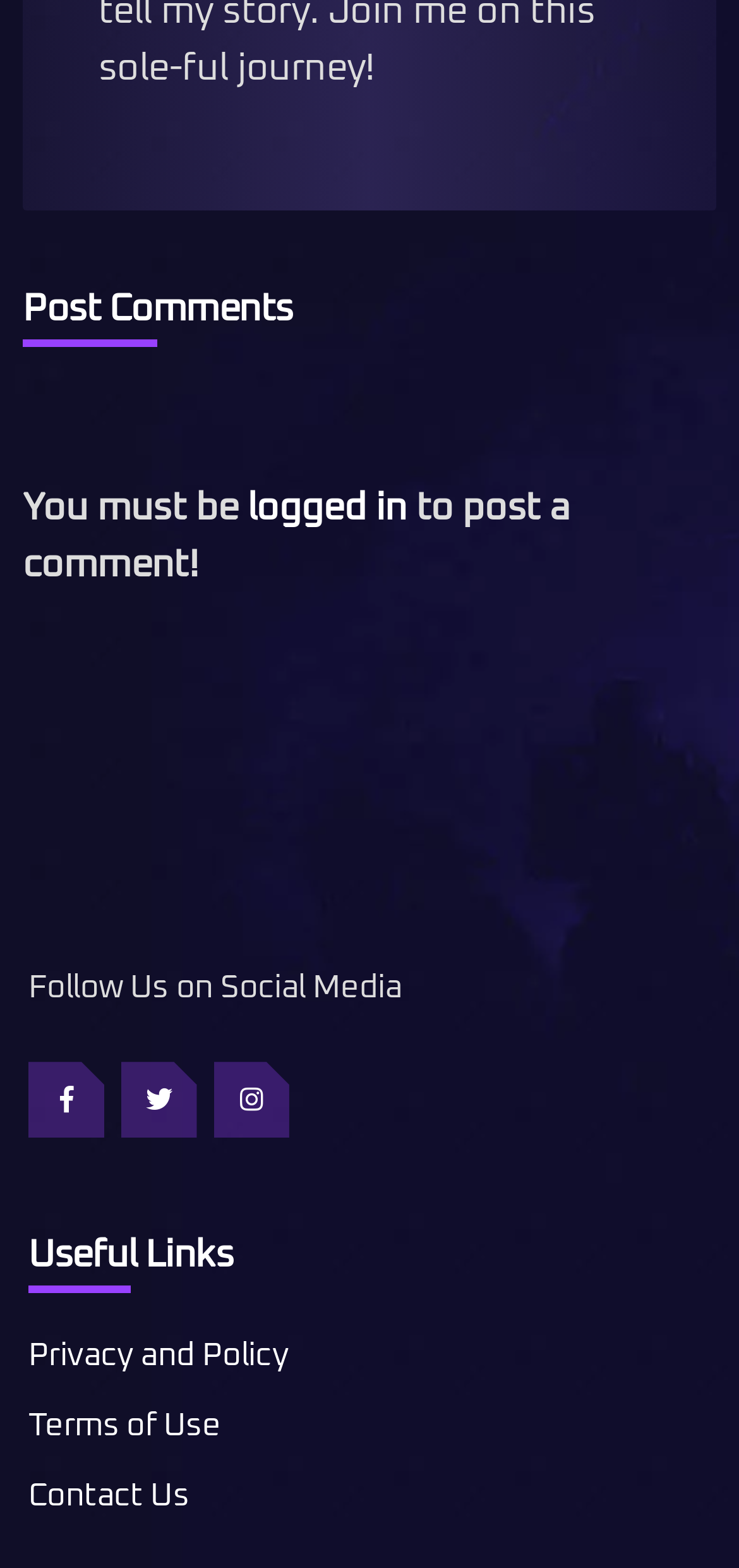How many social media platforms are mentioned?
Your answer should be a single word or phrase derived from the screenshot.

Three